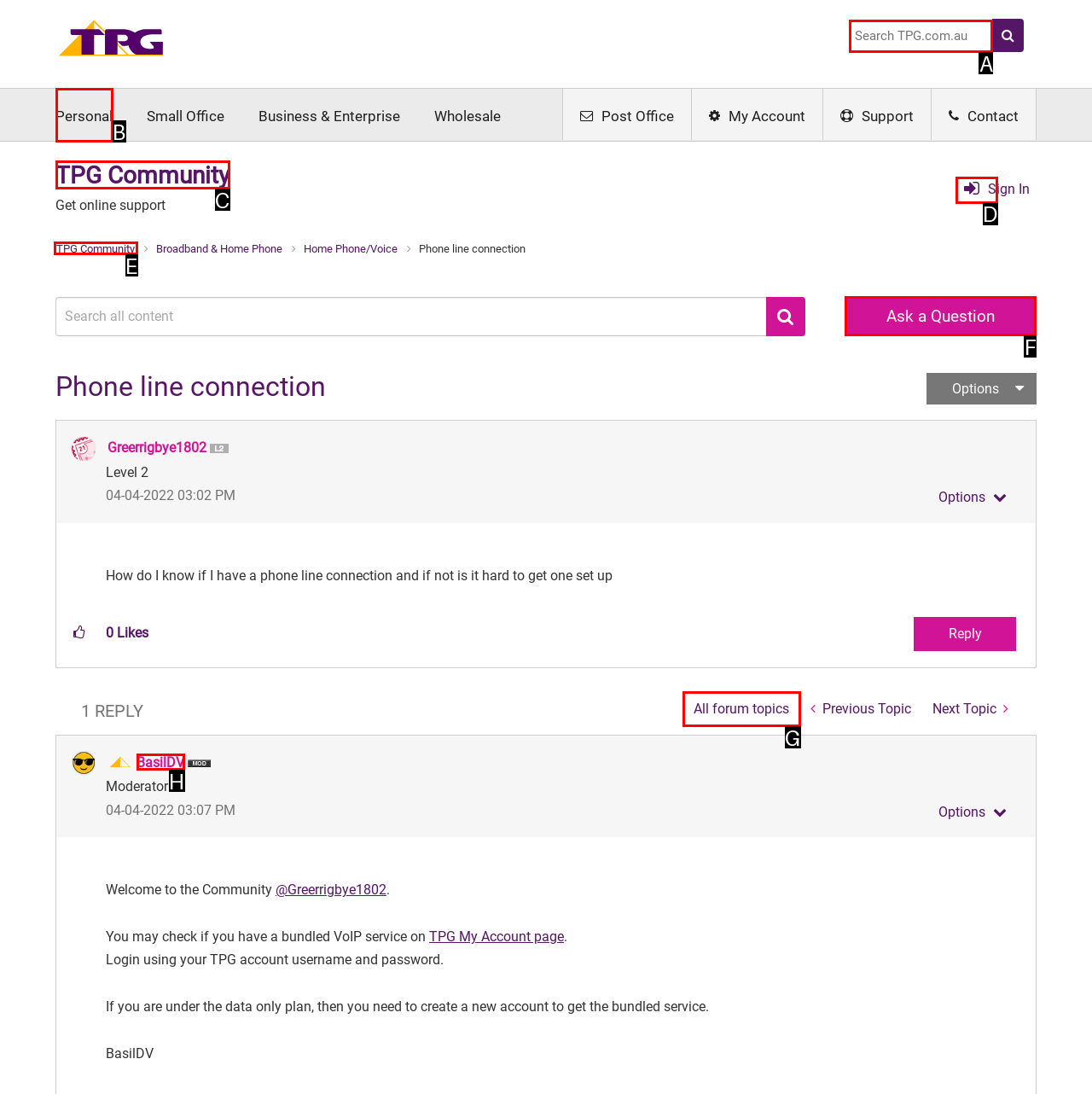Given the task: Search for something, point out the letter of the appropriate UI element from the marked options in the screenshot.

A